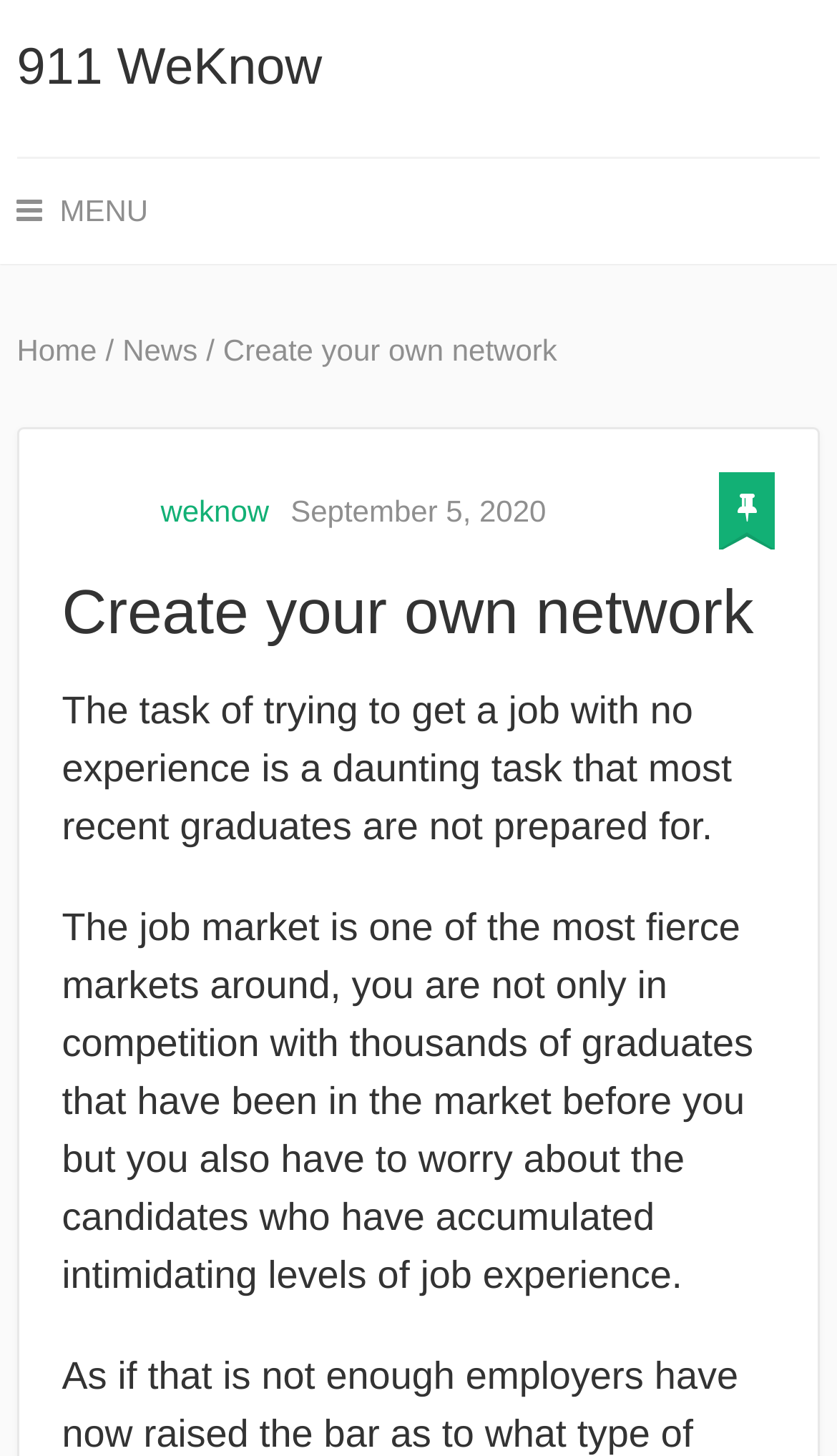What is the name of the website?
Using the information from the image, answer the question thoroughly.

The name of the website can be found in the top-left corner of the webpage, where it says '911 WeKnow' in a heading element.